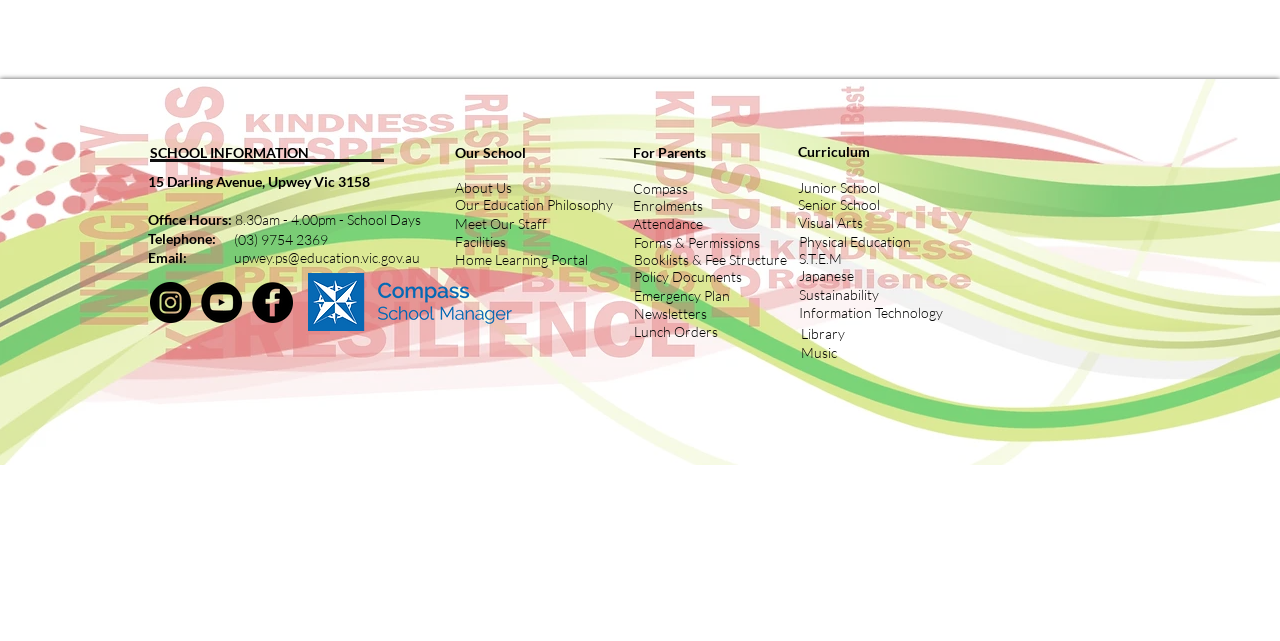Please find the bounding box for the UI element described by: "parent_node: Name * name="author"".

None